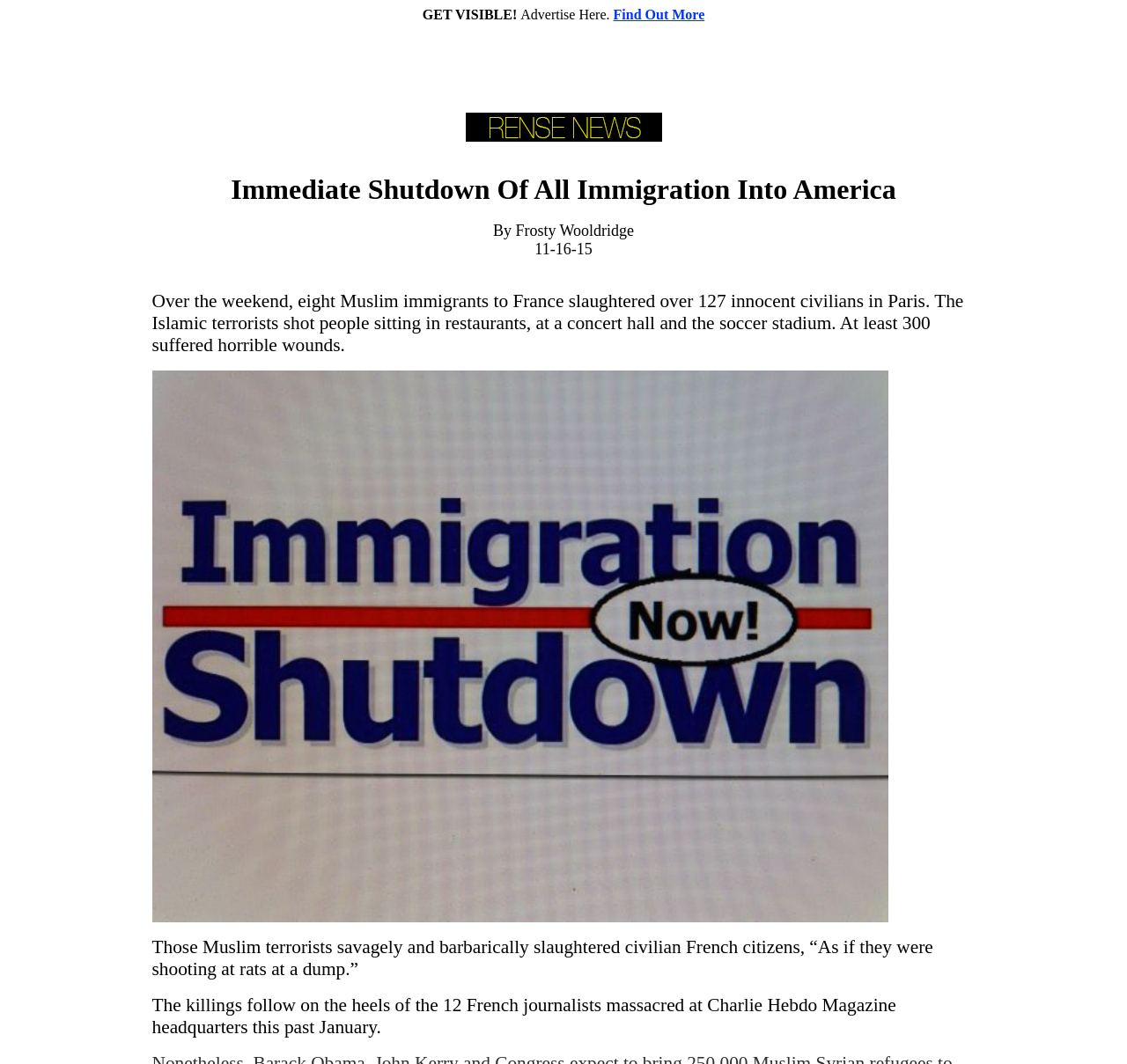Reply to the question with a brief word or phrase: What is the author of the article?

Frosty Wooldridge